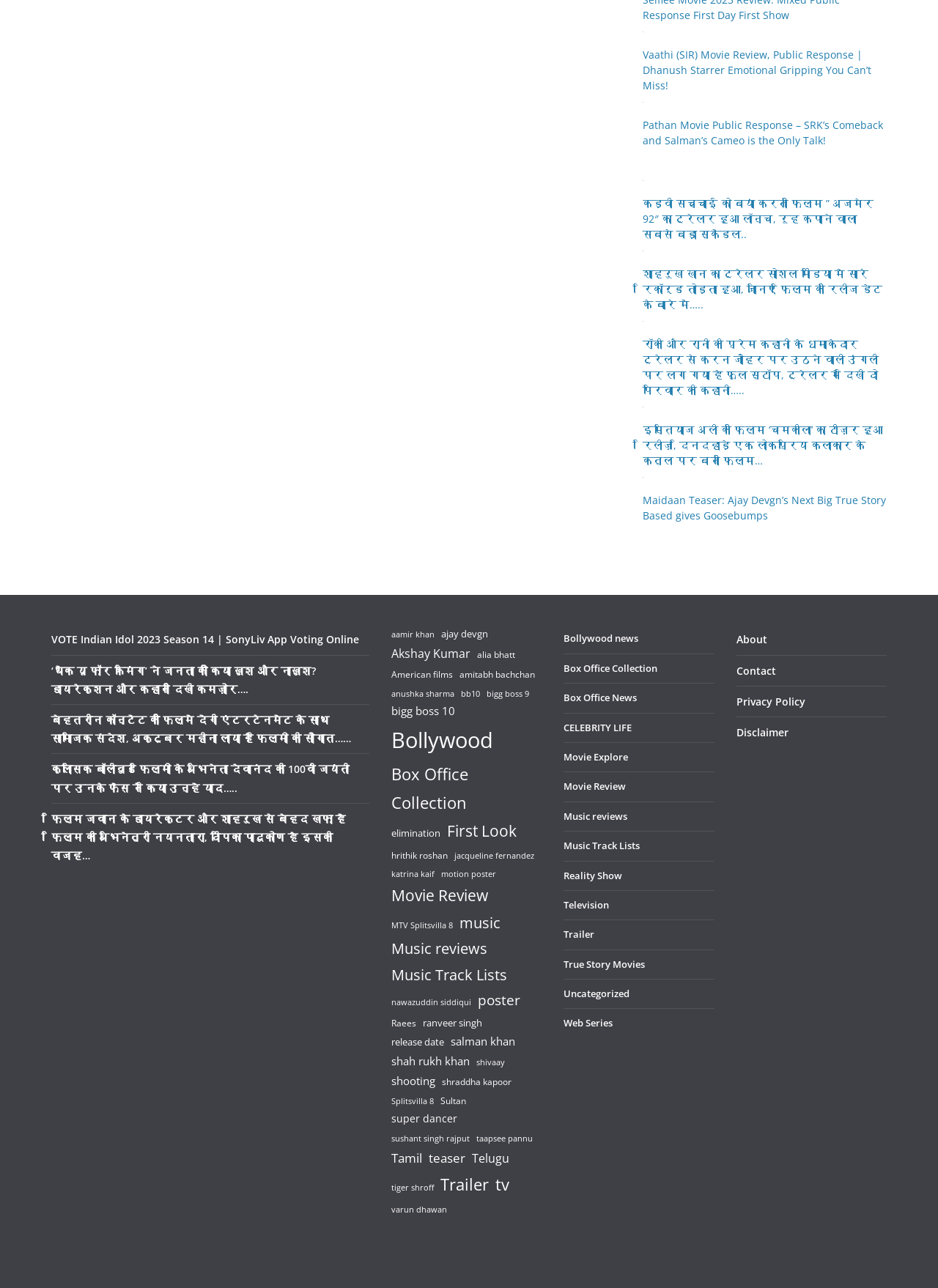Can you determine the bounding box coordinates of the area that needs to be clicked to fulfill the following instruction: "Explore the movie review section"?

[0.601, 0.605, 0.667, 0.616]